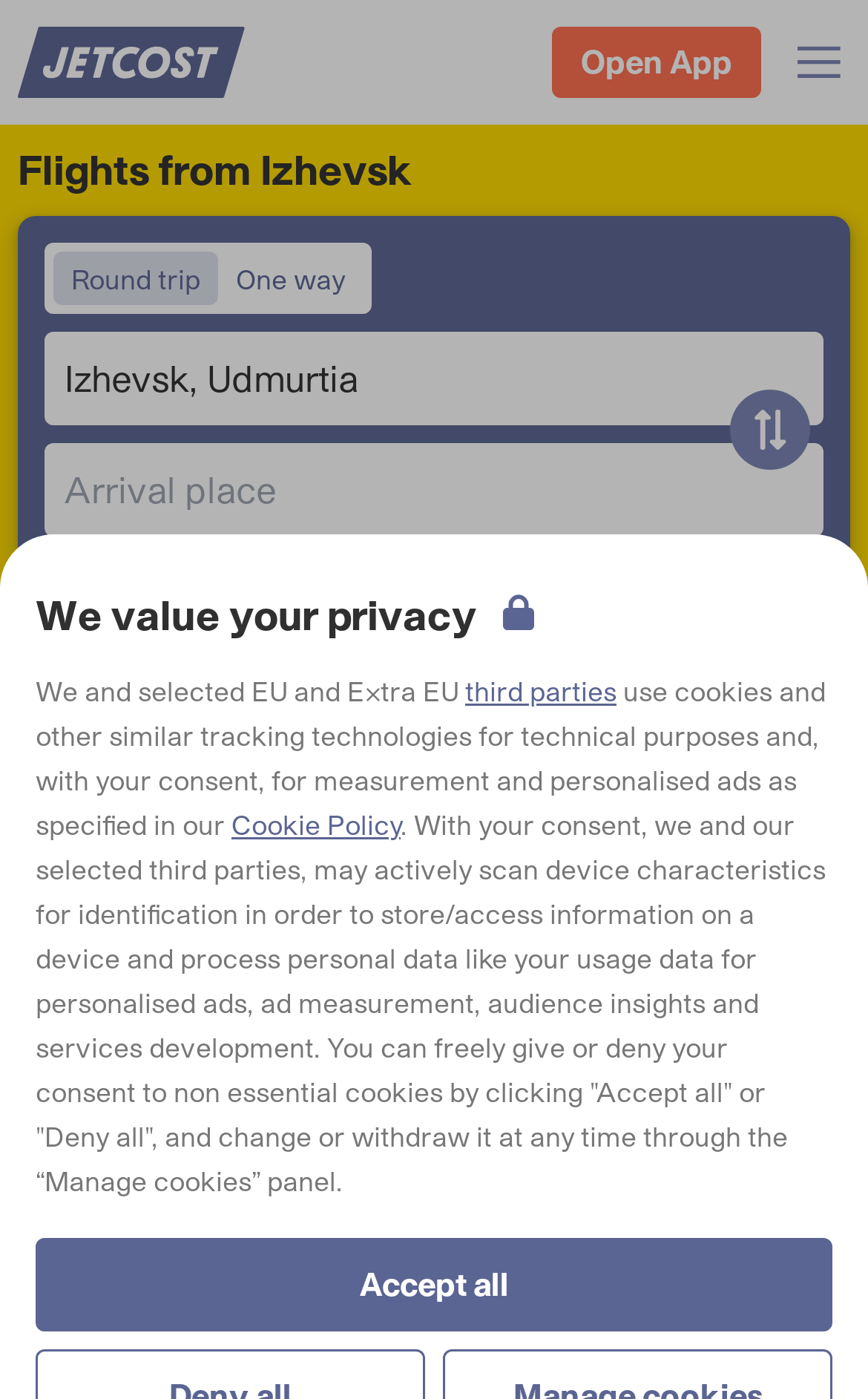Return the bounding box coordinates of the UI element that corresponds to this description: "Search and Compare Search". The coordinates must be given as four float numbers in the range of 0 and 1, [left, top, right, bottom].

[0.051, 0.556, 0.949, 0.623]